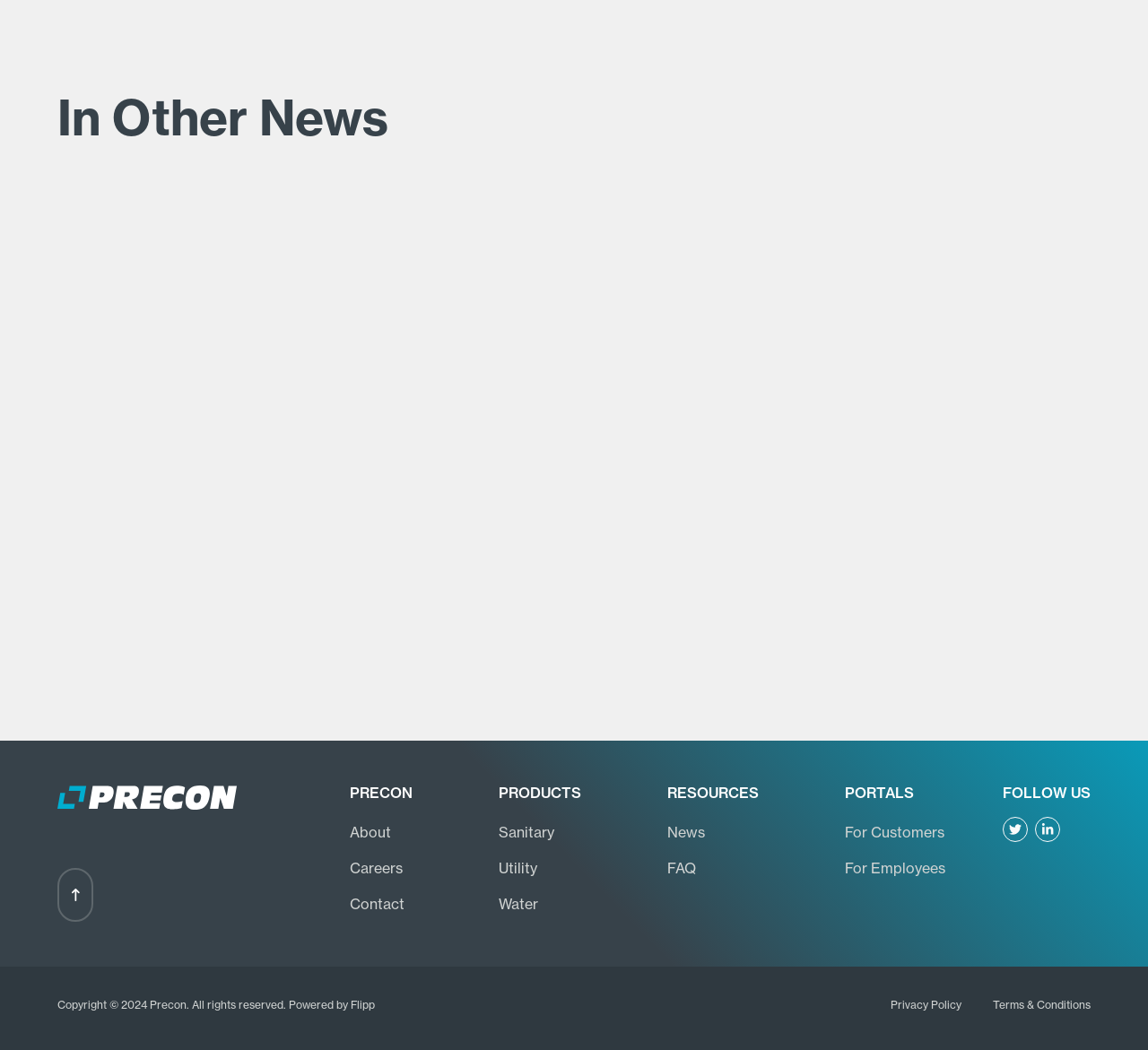What are the three main categories in the navigation menu?
Answer the question in a detailed and comprehensive manner.

The navigation menu is located at the top of the webpage and has three main categories: About, PRODUCTS, and RESOURCES, each with sub-links.